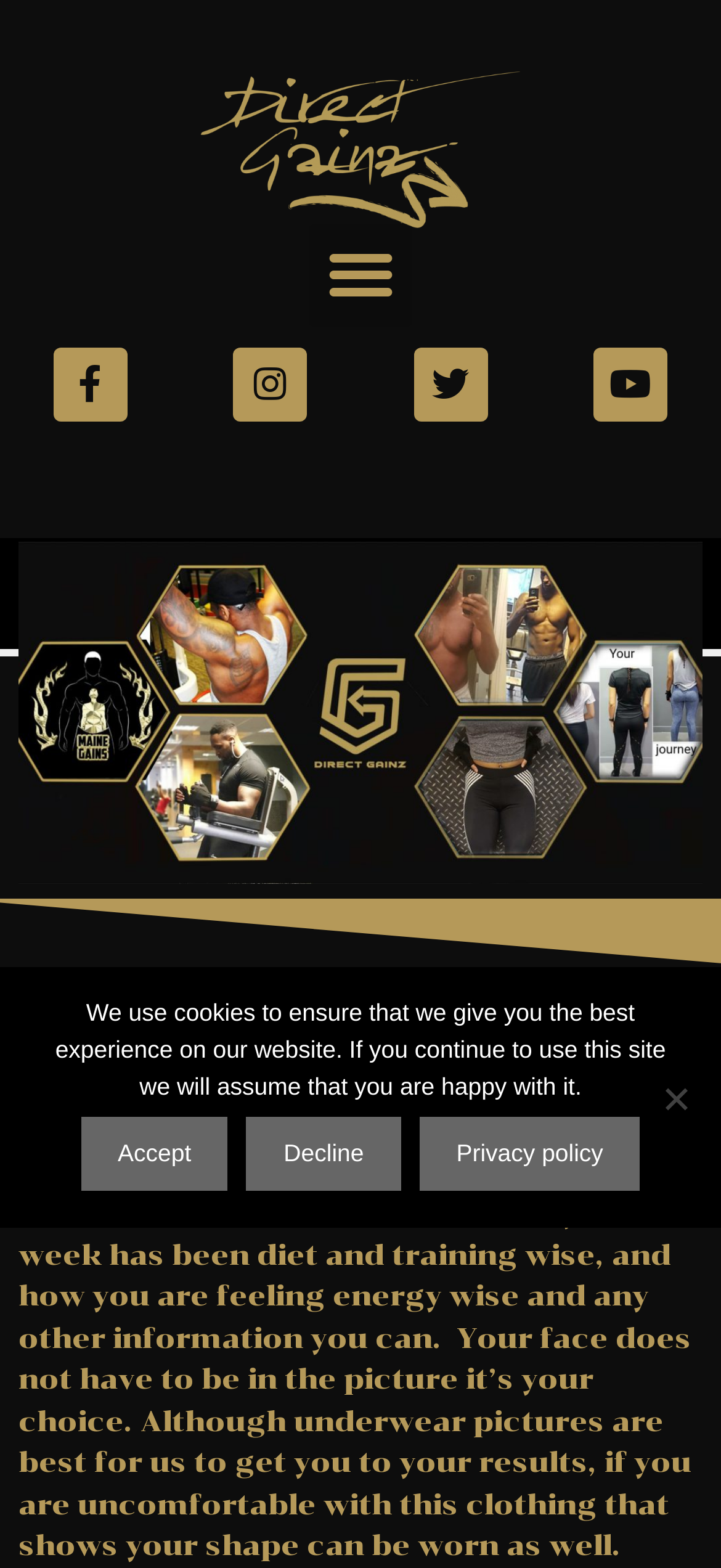From the given element description: "Privacy policy", find the bounding box for the UI element. Provide the coordinates as four float numbers between 0 and 1, in the order [left, top, right, bottom].

[0.582, 0.712, 0.888, 0.759]